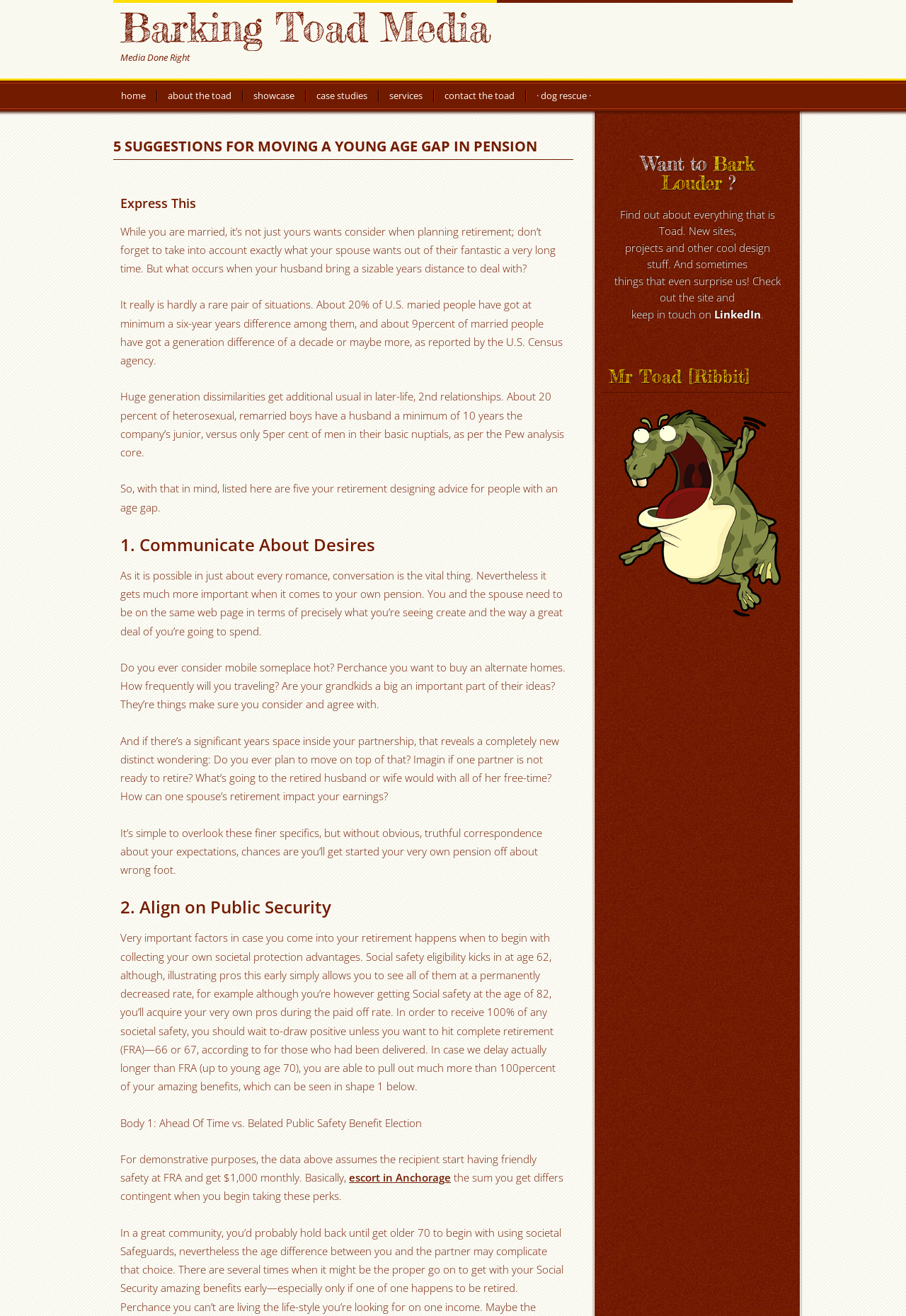Please find the bounding box coordinates of the element's region to be clicked to carry out this instruction: "Click on 'escort in Anchorage'".

[0.385, 0.889, 0.498, 0.9]